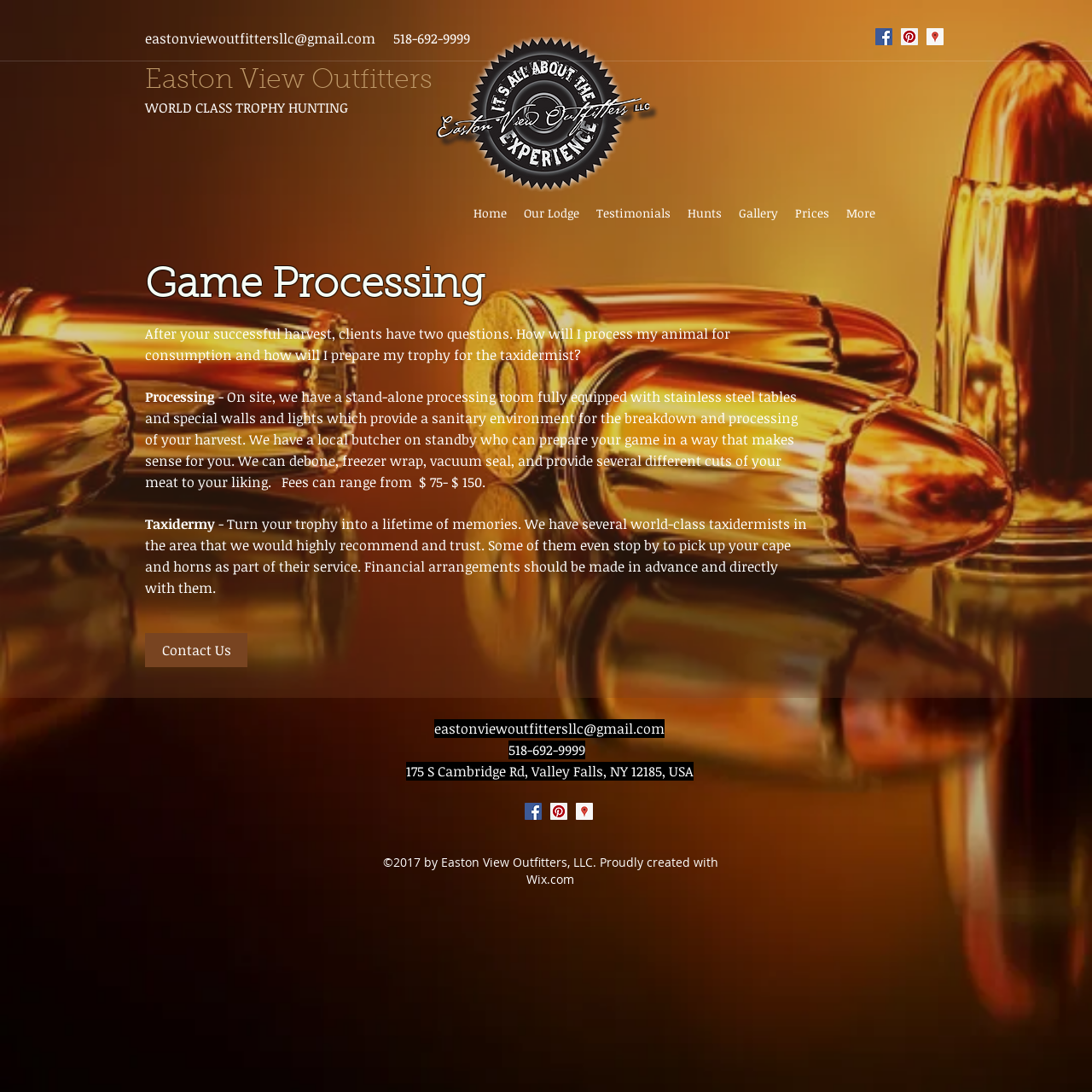Please determine the bounding box coordinates of the section I need to click to accomplish this instruction: "Click the Google Places Social Icon".

[0.848, 0.026, 0.864, 0.041]